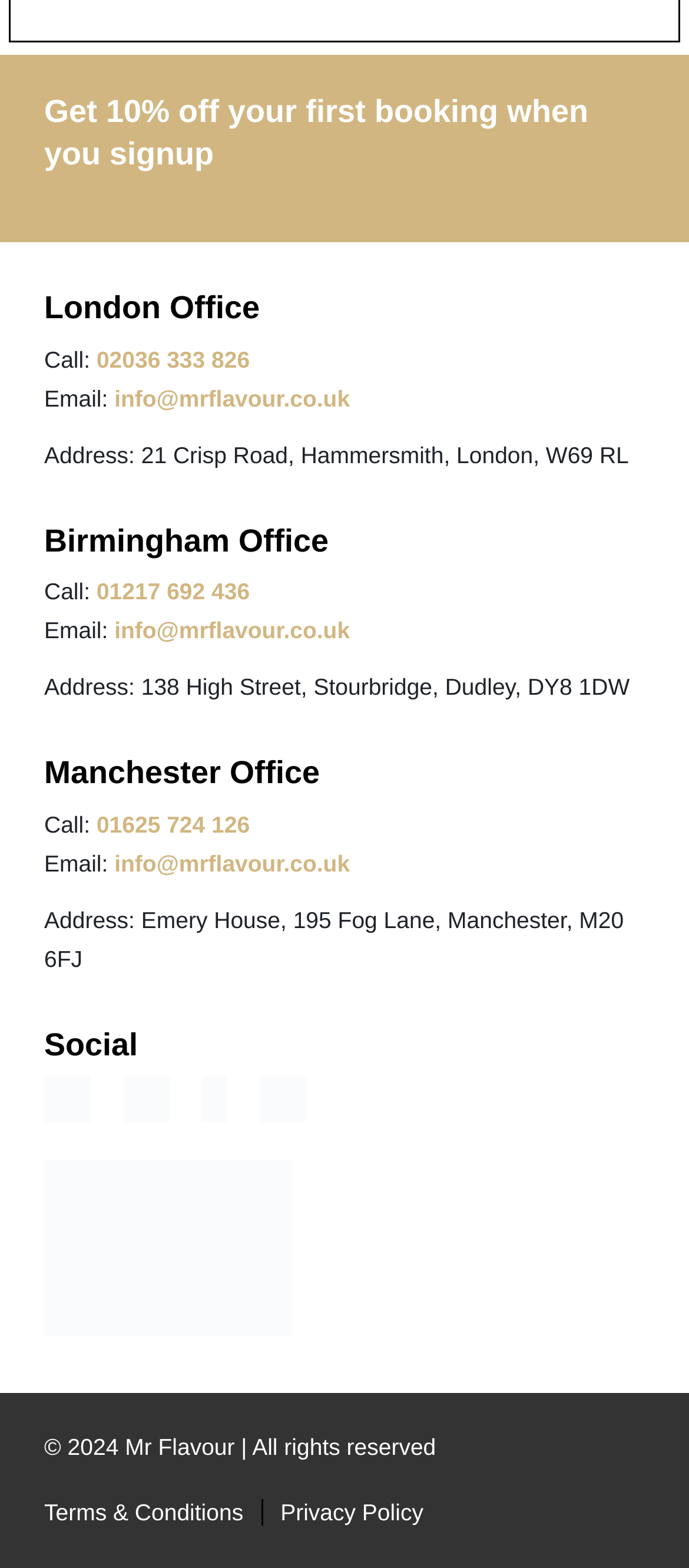What is the copyright year mentioned at the bottom of the webpage?
Answer the question based on the image using a single word or a brief phrase.

2024